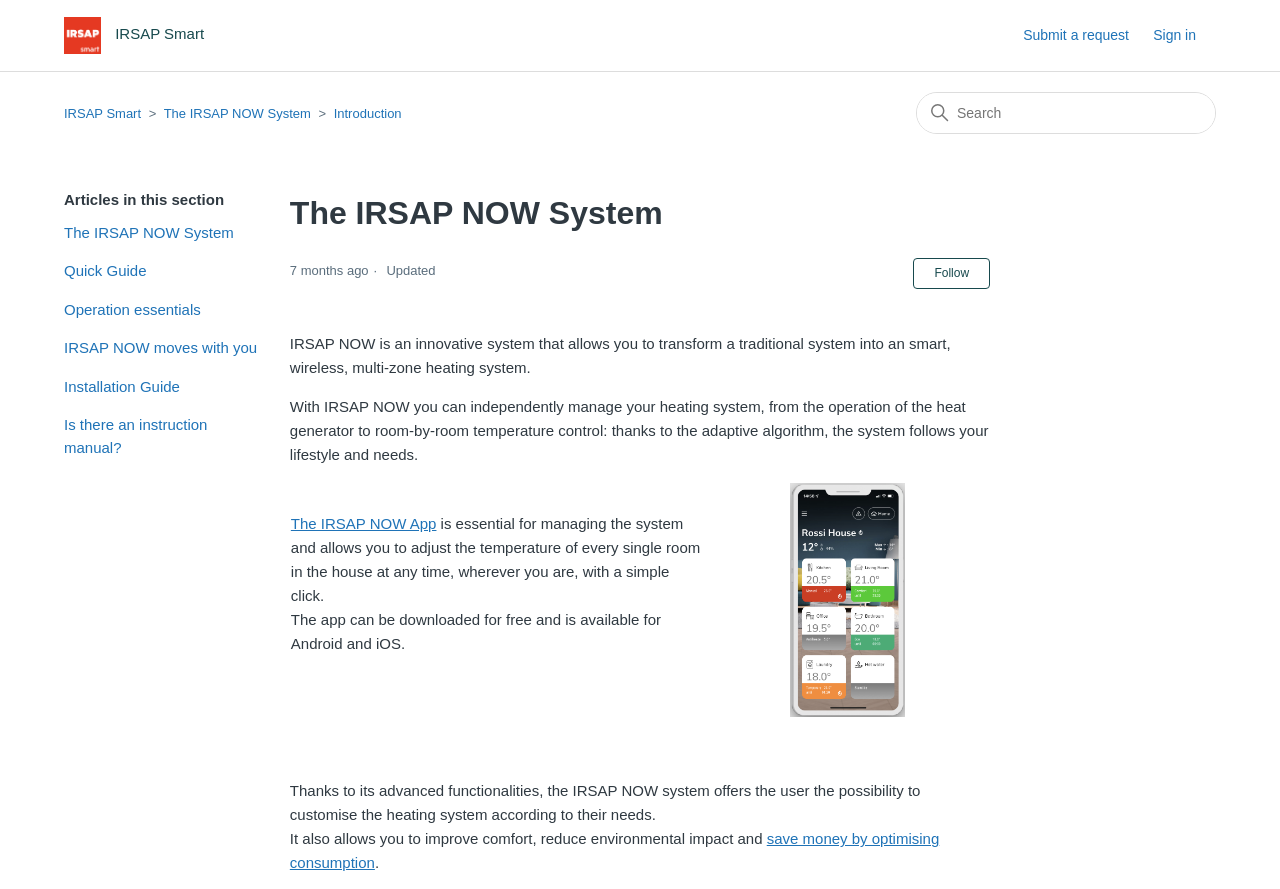Determine the bounding box coordinates of the region to click in order to accomplish the following instruction: "Follow Article". Provide the coordinates as four float numbers between 0 and 1, specifically [left, top, right, bottom].

[0.714, 0.291, 0.774, 0.325]